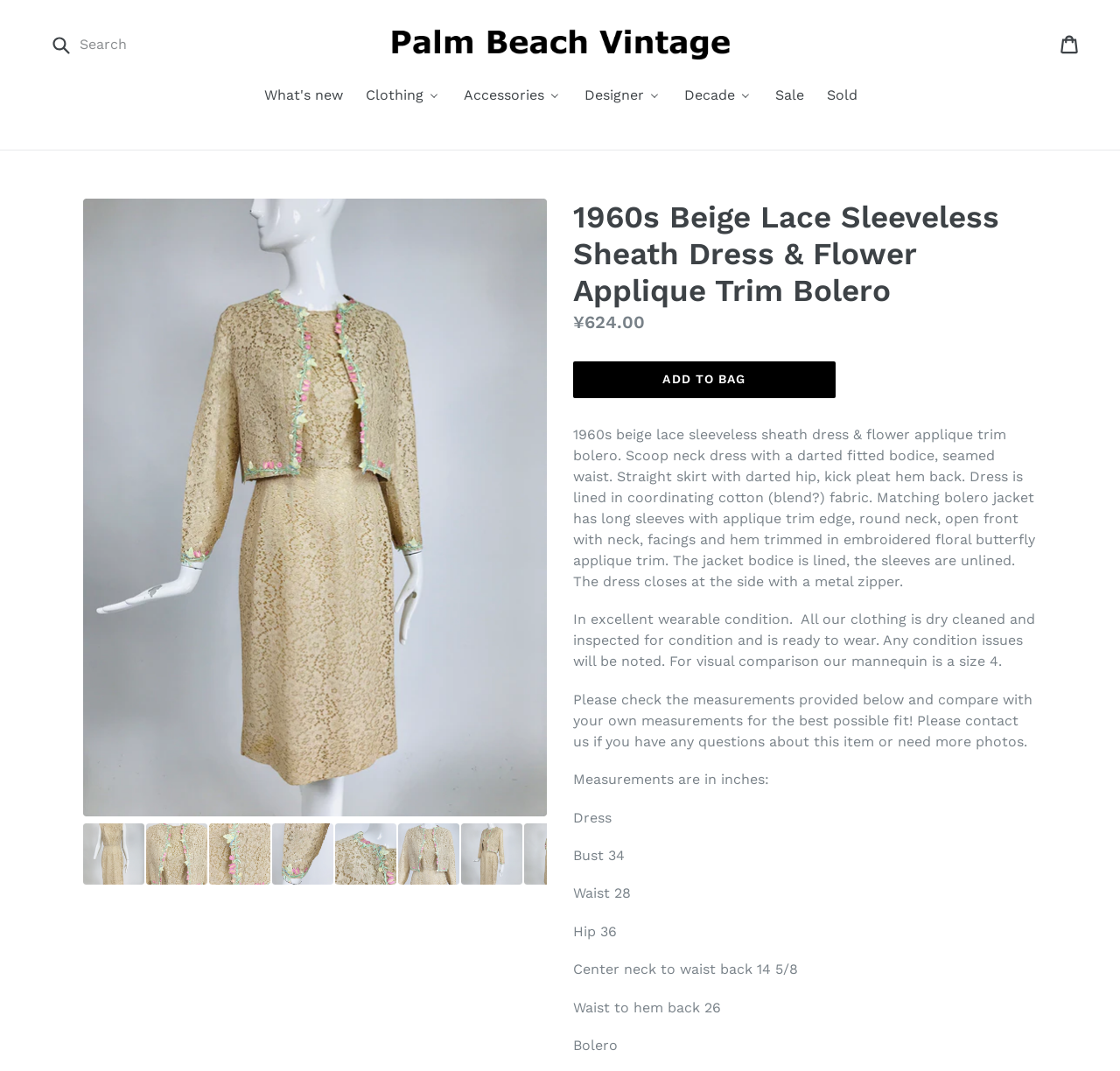Please specify the bounding box coordinates in the format (top-left x, top-left y, bottom-right x, bottom-right y), with all values as floating point numbers between 0 and 1. Identify the bounding box of the UI element described by: All Categories

None